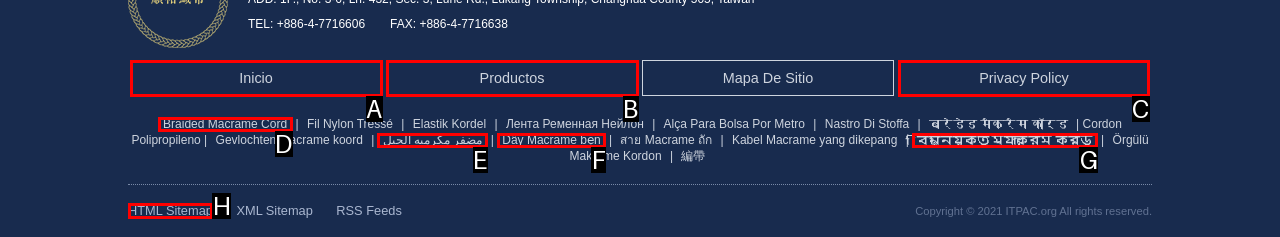Which UI element should be clicked to perform the following task: Go to Privacy Policy? Answer with the corresponding letter from the choices.

C